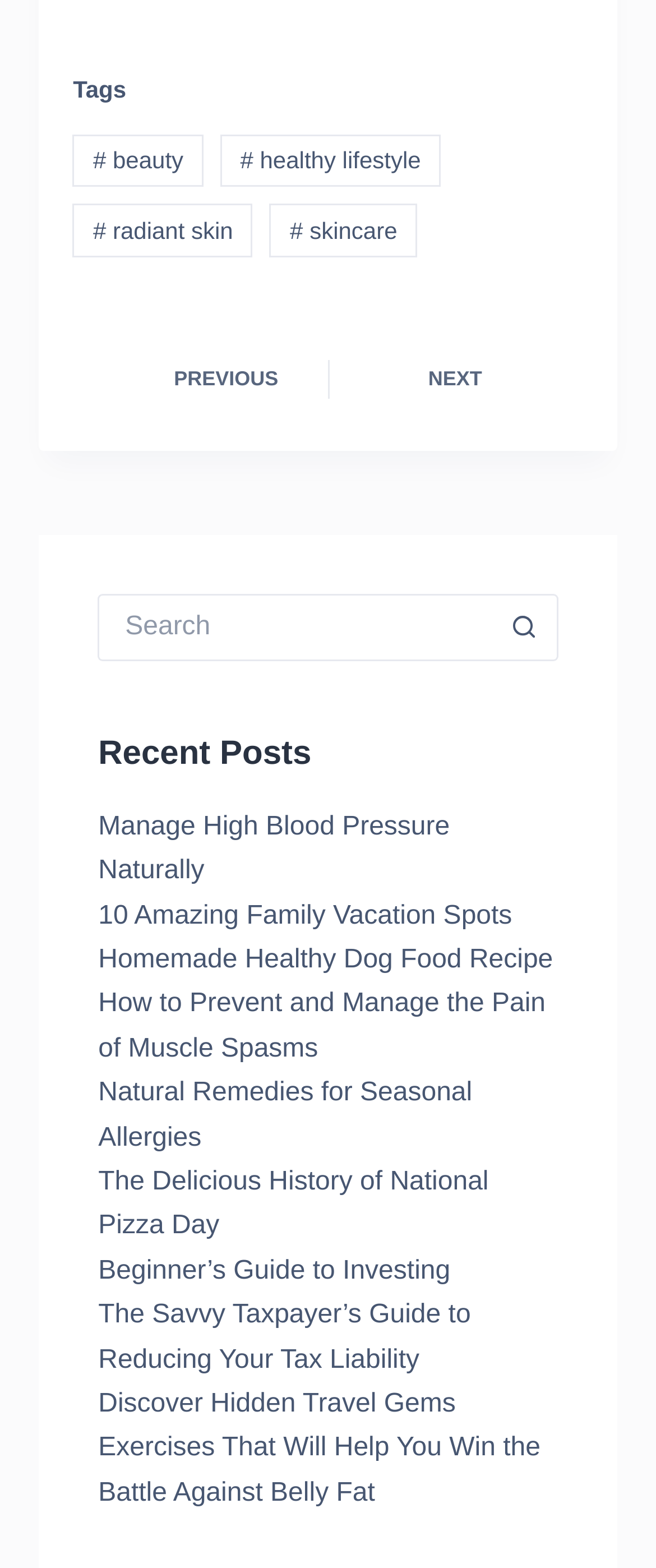Find the bounding box coordinates for the area that must be clicked to perform this action: "Explore radiant skin".

[0.111, 0.13, 0.386, 0.164]